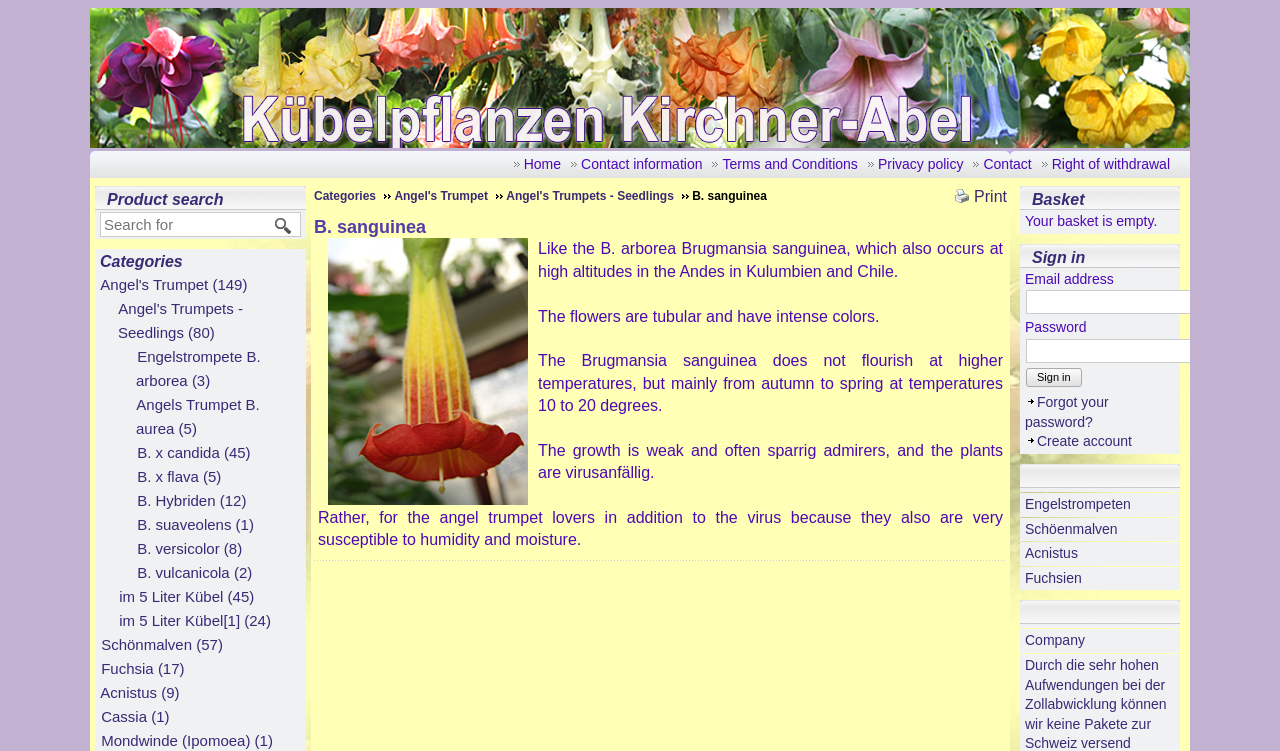Give a concise answer using one word or a phrase to the following question:
What is the shape of the flowers?

tubular